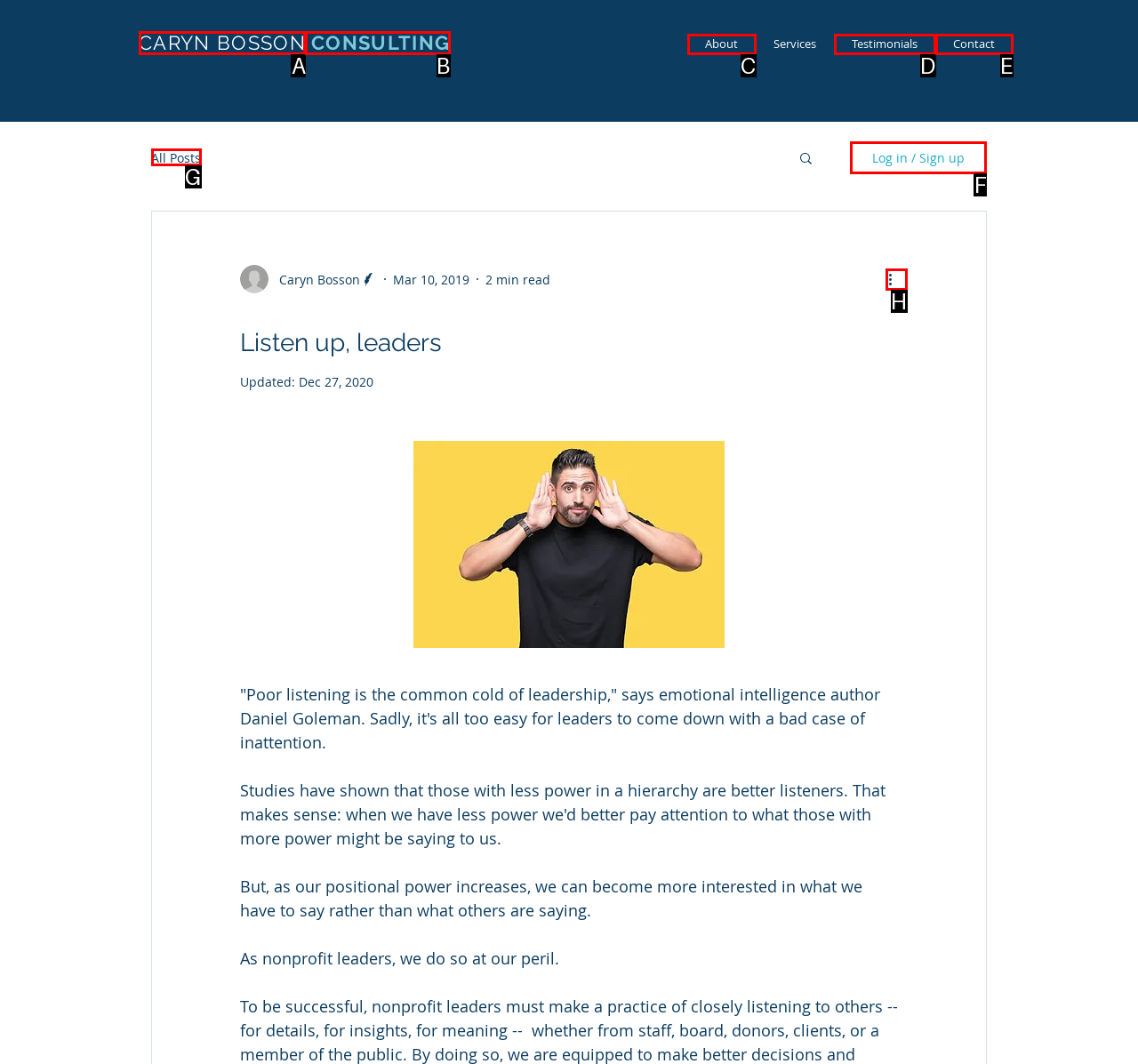Identify the correct UI element to click on to achieve the following task: Log in or sign up Respond with the corresponding letter from the given choices.

F